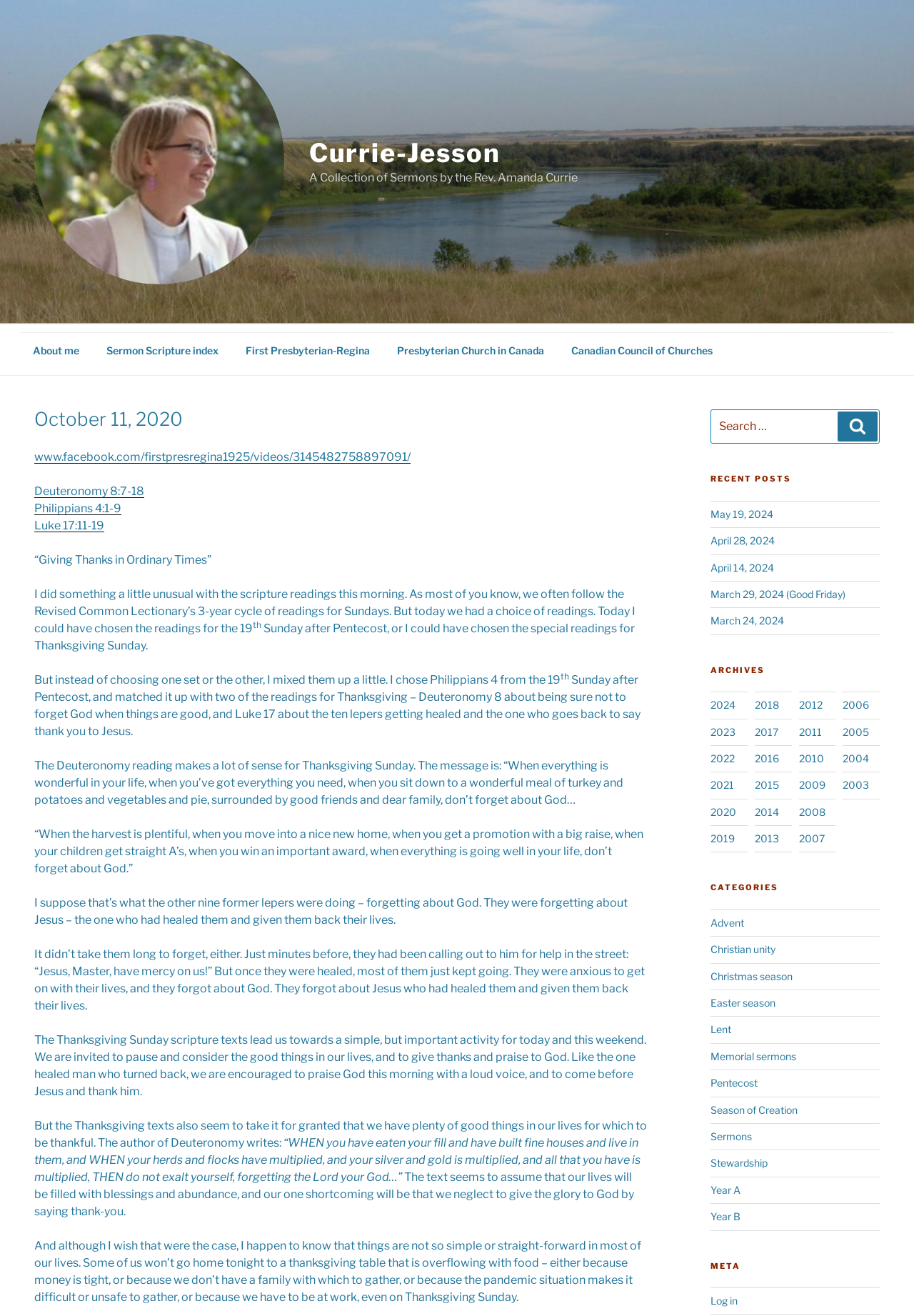Respond to the question below with a single word or phrase:
What is the title of the sermon?

Giving Thanks in Ordinary Times